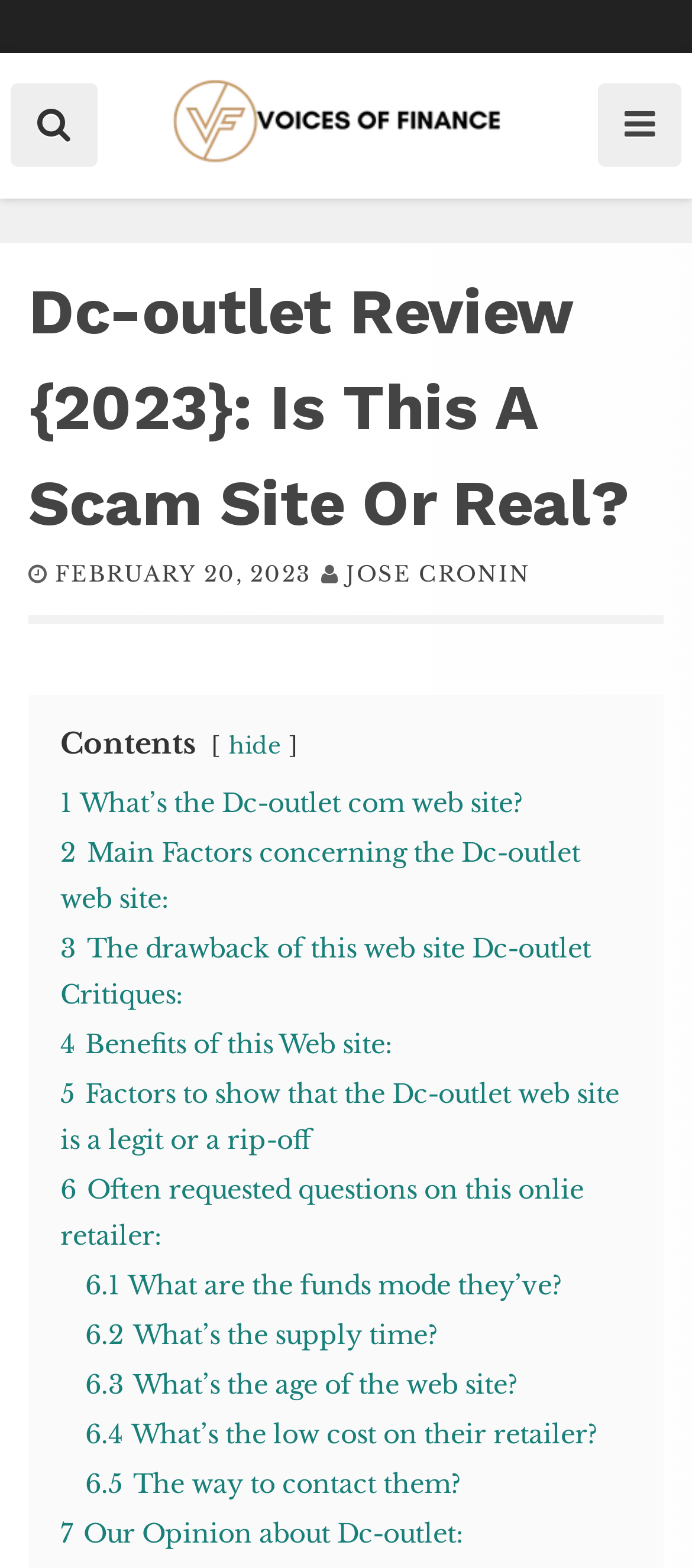Provide the bounding box coordinates of the HTML element described by the text: "7 Our Opinion about Dc-outlet:". The coordinates should be in the format [left, top, right, bottom] with values between 0 and 1.

[0.087, 0.968, 0.669, 0.989]